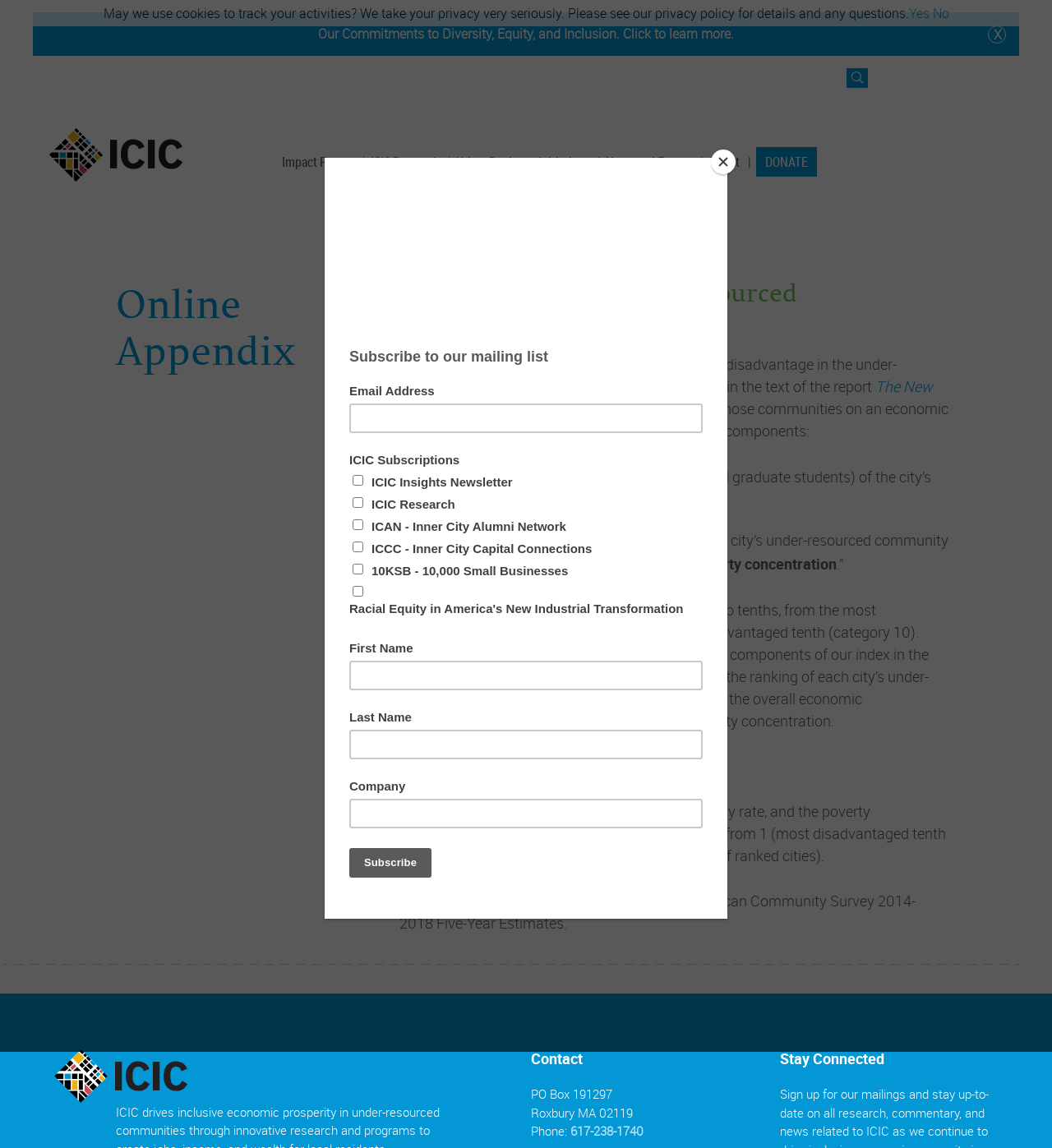Respond to the following query with just one word or a short phrase: 
How many cities are ranked in the online appendix?

450